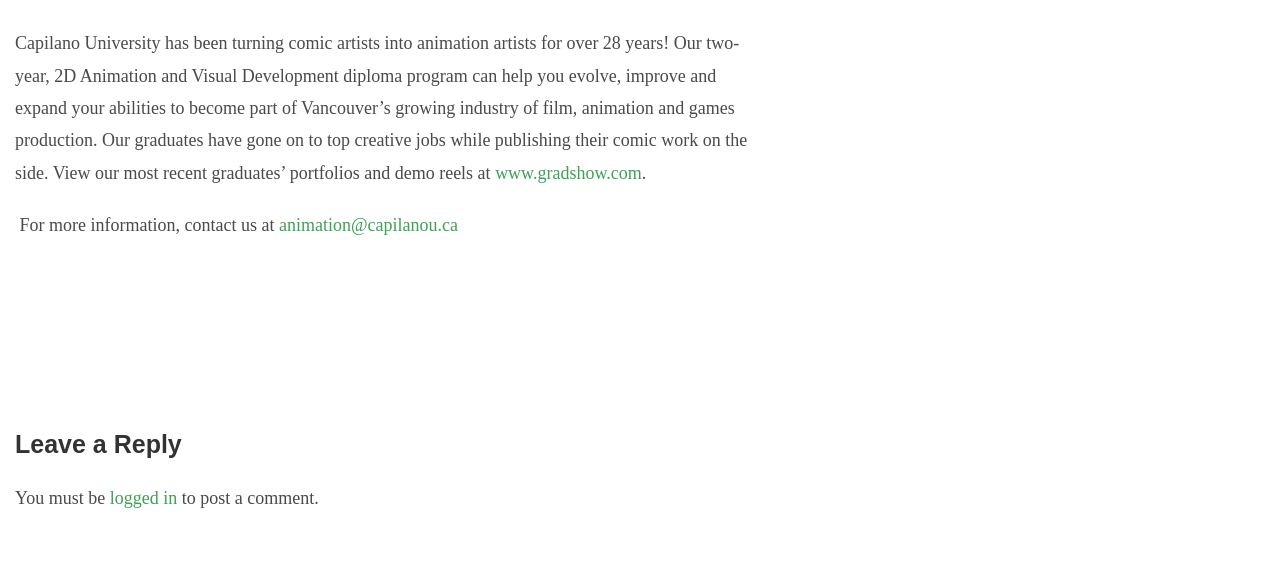Extract the bounding box coordinates of the UI element described by: "animation@capilanou.ca". The coordinates should include four float numbers ranging from 0 to 1, e.g., [left, top, right, bottom].

[0.218, 0.368, 0.358, 0.402]